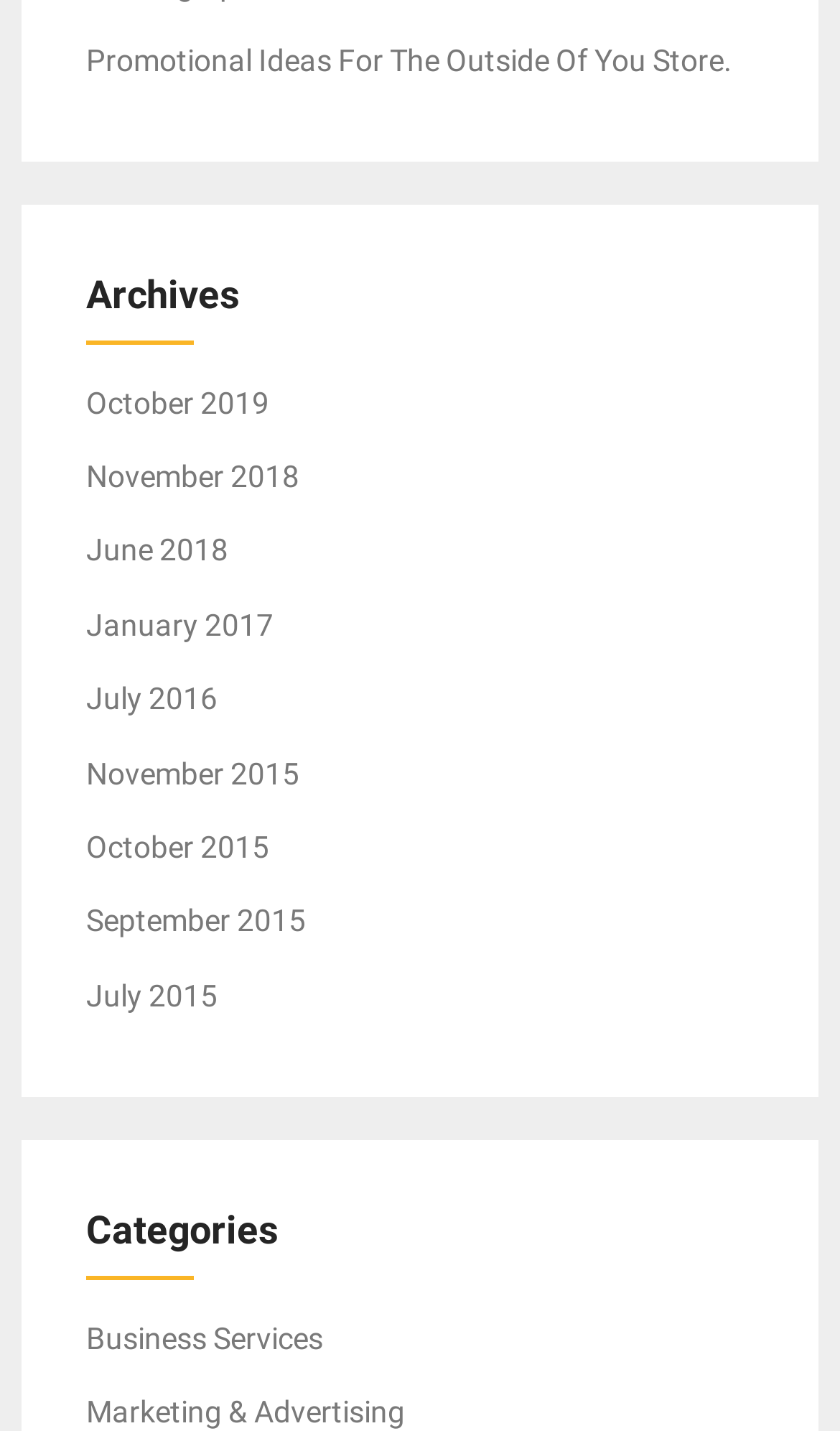Calculate the bounding box coordinates of the UI element given the description: "Marketing & Advertising".

[0.103, 0.975, 0.482, 0.999]